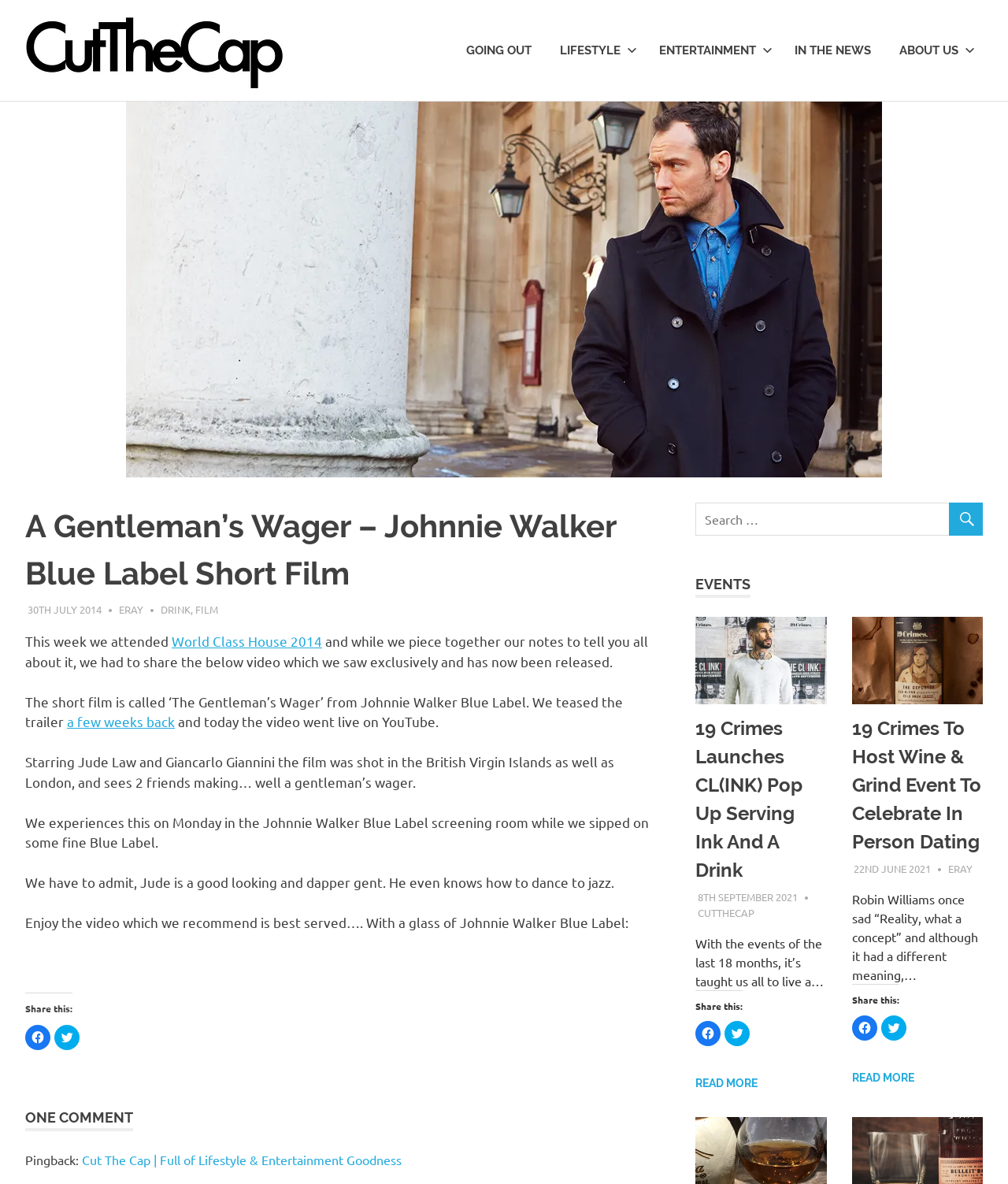Determine the bounding box coordinates of the clickable region to carry out the instruction: "Read the article 'Mini Excavator Operating Tips'".

None